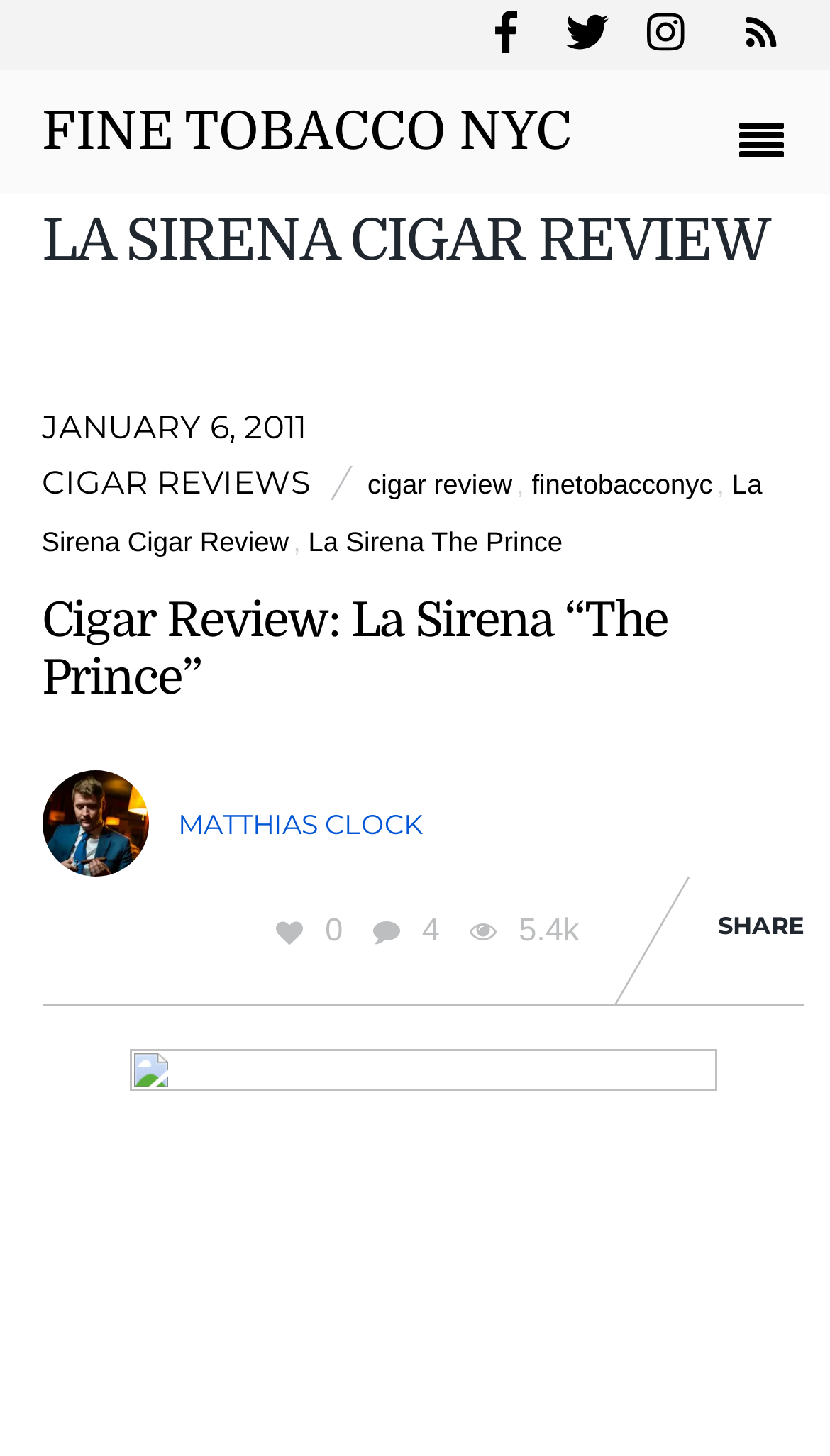What is the primary heading on this webpage?

LA SIRENA CIGAR REVIEW